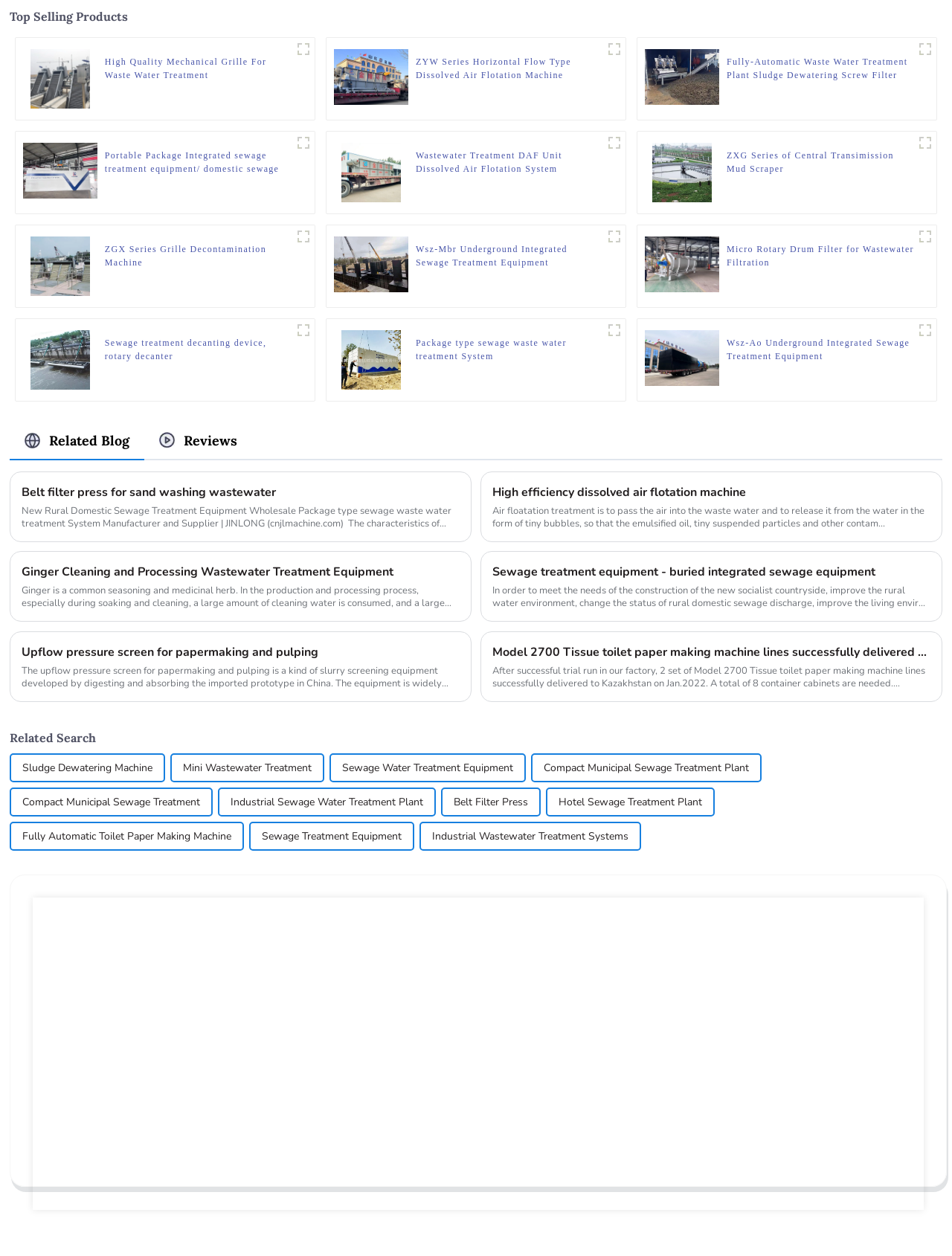What is the type of the Package type sewage waste water treatment System?
Based on the screenshot, provide a one-word or short-phrase response.

Package type